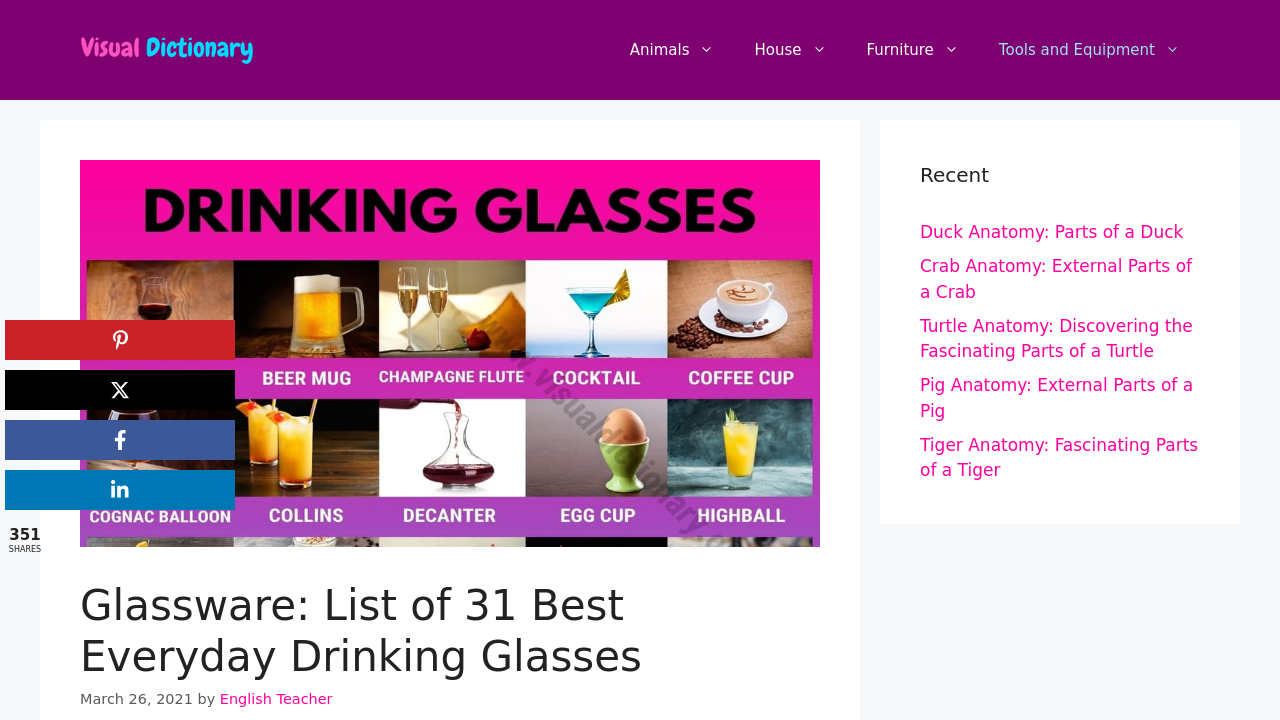Create a detailed narrative describing the layout and content of the webpage.

This webpage is about glassware, specifically a list of 31 best everyday drinking glasses. At the top, there is a banner with a link to "Visual Dictionary" and an image of the same name. Below the banner, there is a navigation menu with links to various categories such as "Animals", "House", "Furniture", and "Tools and Equipment".

On the left side of the page, there is a large image related to glassware, taking up most of the vertical space. Above this image, there is a small icon with the text "Pin" next to it. 

The main content of the page is headed by a title "Glassware: List of 31 Best Everyday Drinking Glasses" followed by the date "March 26, 2021" and the author "English Teacher". 

On the right side of the page, there is a section titled "Recent" with links to various articles about animal anatomy, such as duck, crab, turtle, pig, and tiger. 

At the bottom of the page, there are social media links to Pinterest, Facebook, LinkedIn, and a "X" button, each accompanied by a small icon. Next to these links, there is a layout table with the text "351" and "SHARES".